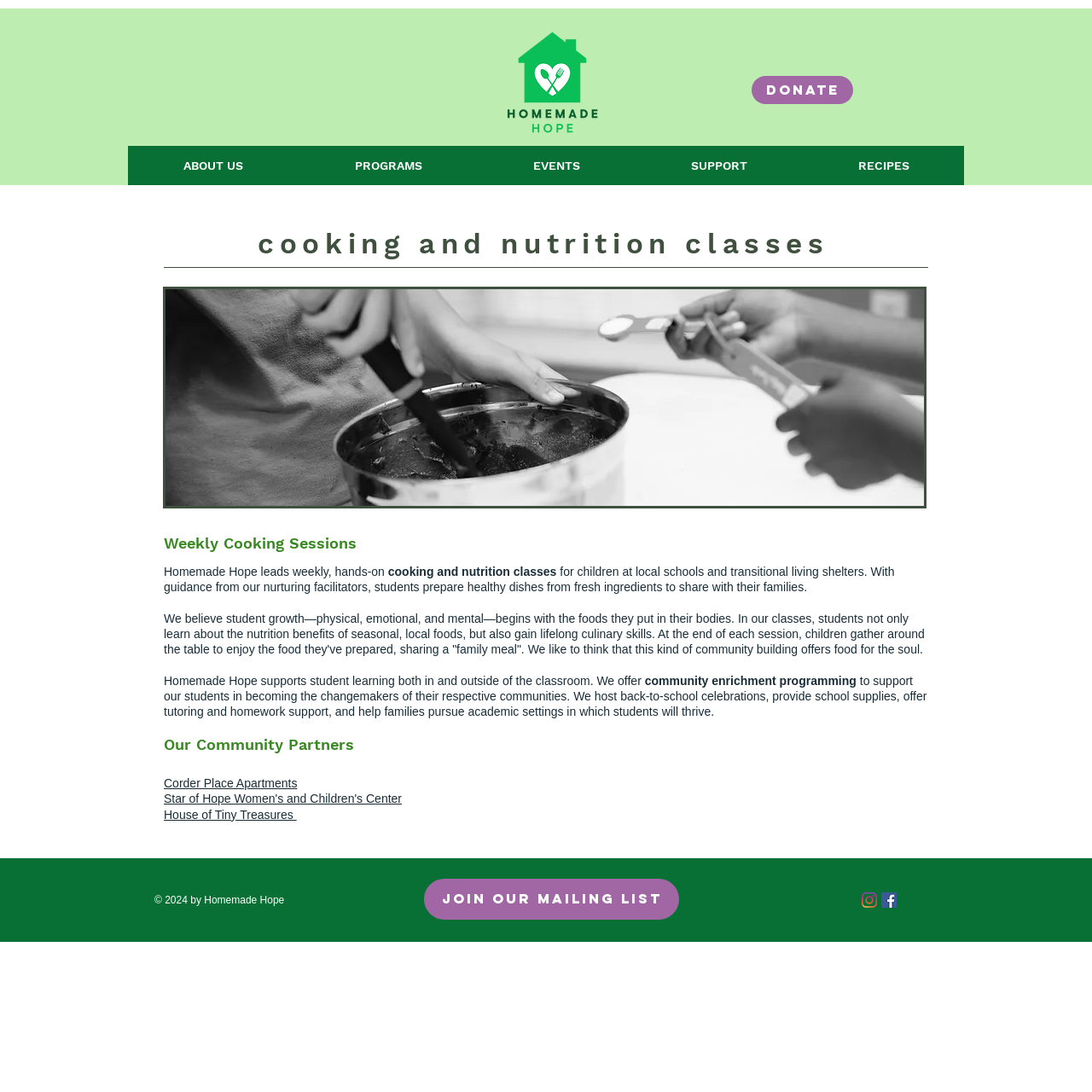Kindly determine the bounding box coordinates of the area that needs to be clicked to fulfill this instruction: "Learn about community enrichment programming".

[0.59, 0.617, 0.784, 0.629]